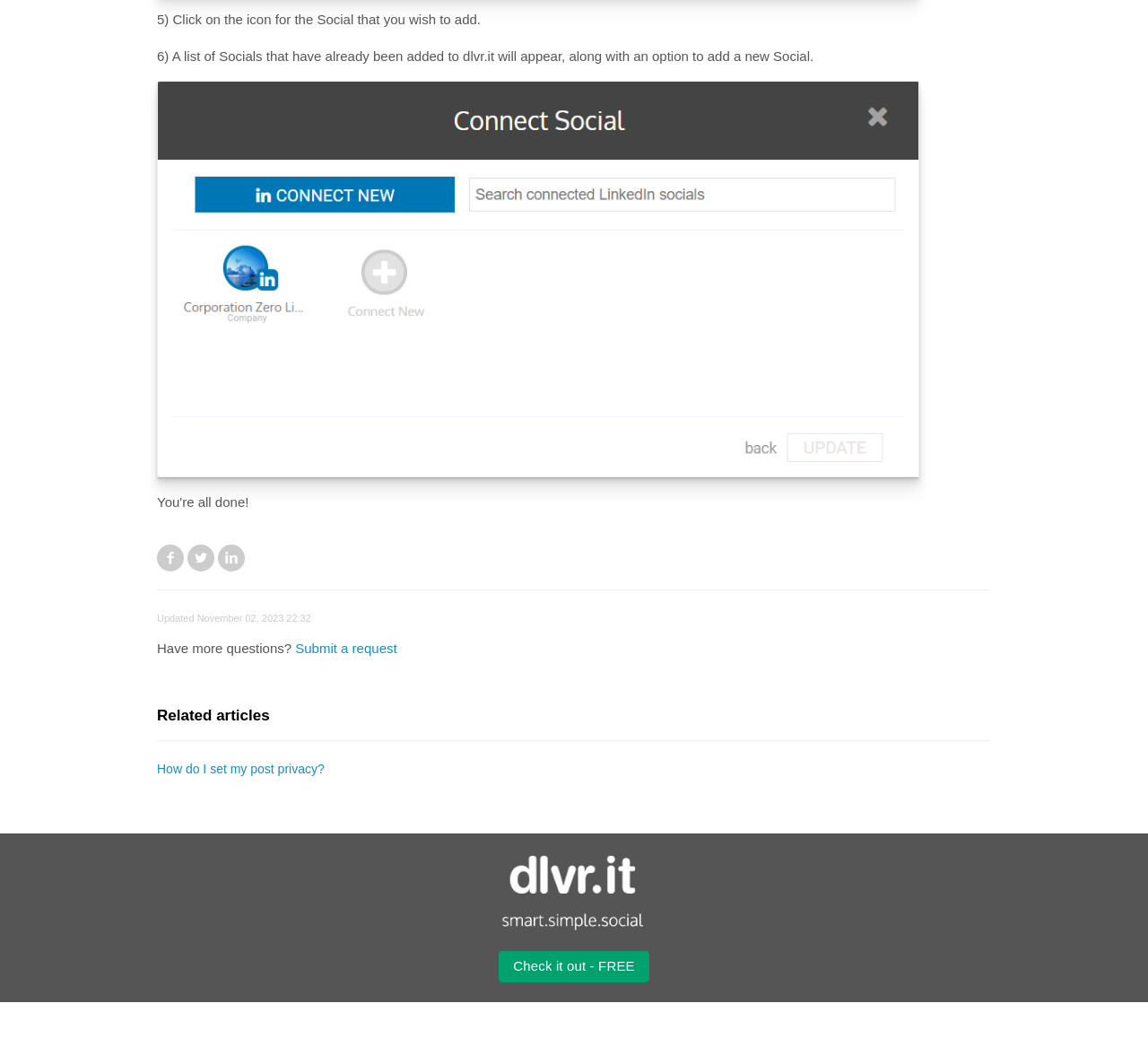Using the provided element description: "Twitter", identify the bounding box coordinates. The coordinates should be four floats between 0 and 1 in the order [left, top, right, bottom].

[0.163, 0.52, 0.187, 0.546]